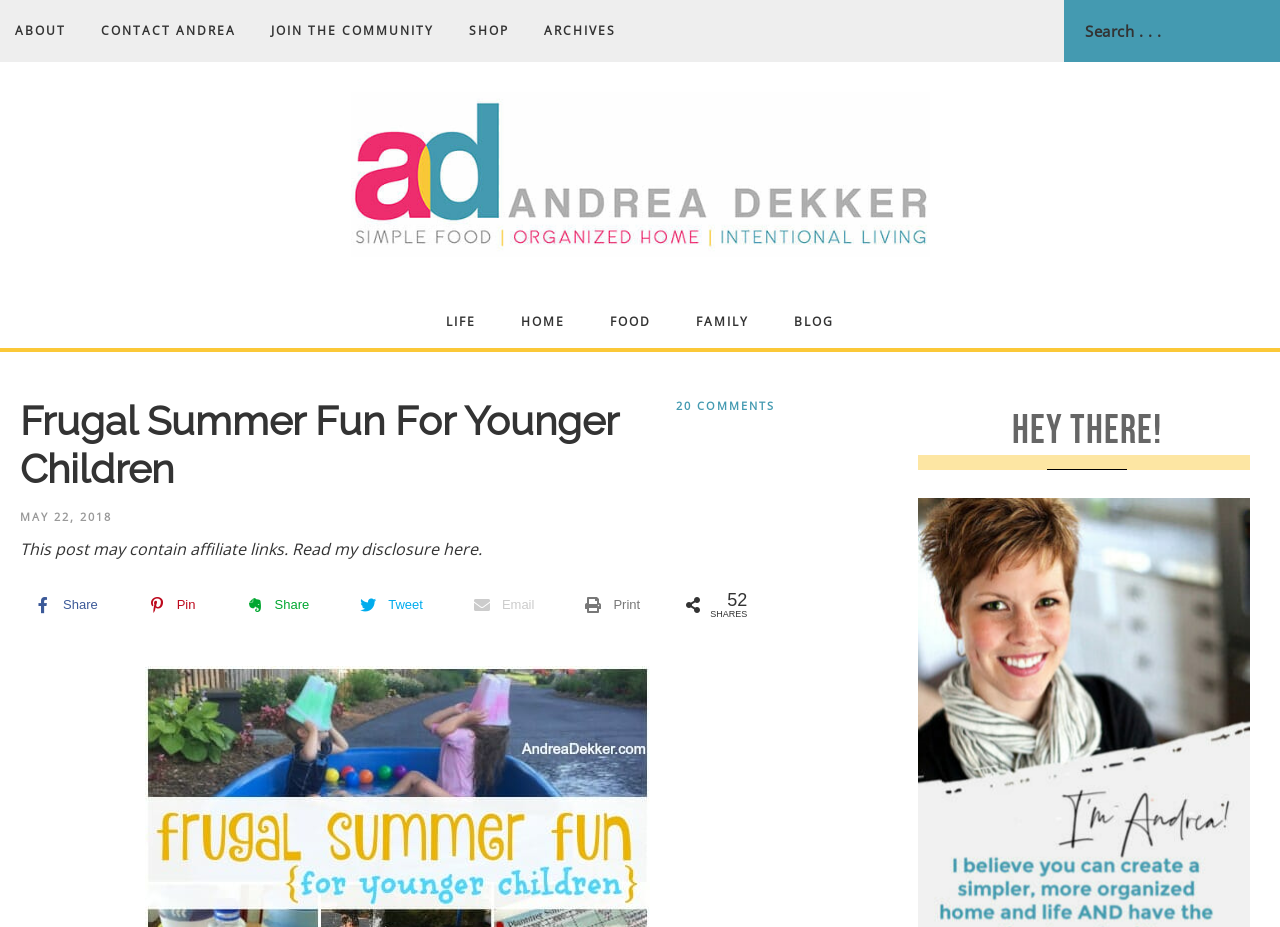Determine the bounding box coordinates of the target area to click to execute the following instruction: "Search for something."

[0.836, 0.006, 0.995, 0.06]